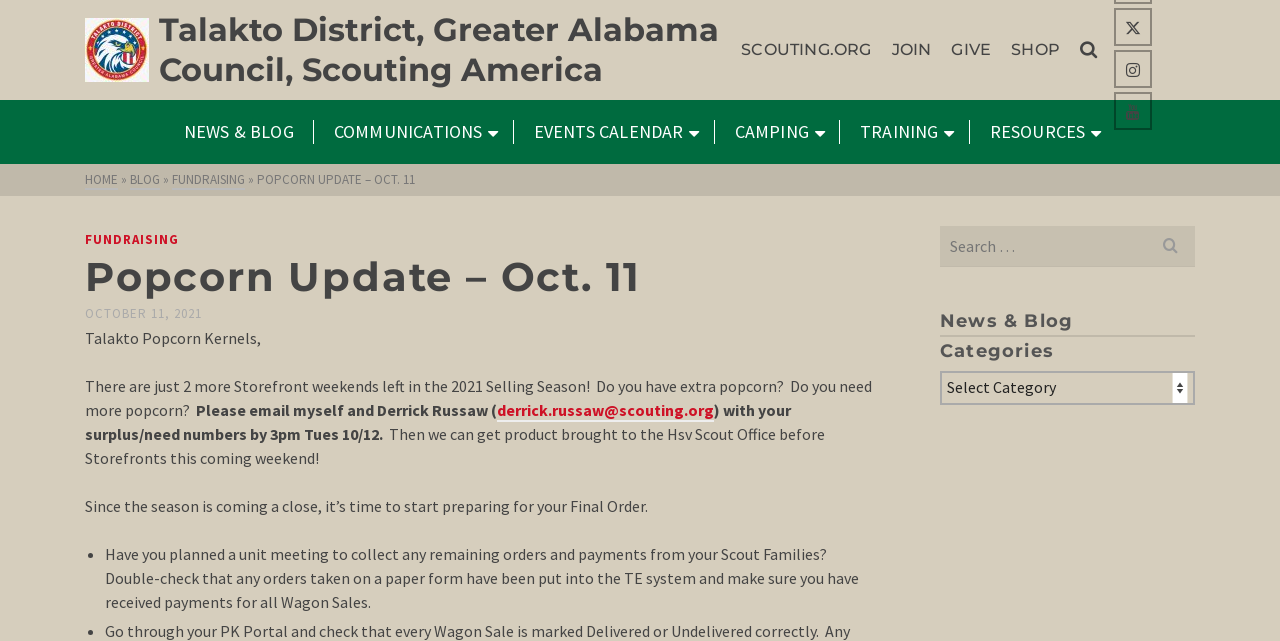What is the main topic of this webpage?
Can you provide a detailed and comprehensive answer to the question?

Based on the webpage content, the main topic is about the popcorn update, specifically the Talakto Popcorn Kernels, and it provides information about the remaining Storefront weekends and instructions for final orders.